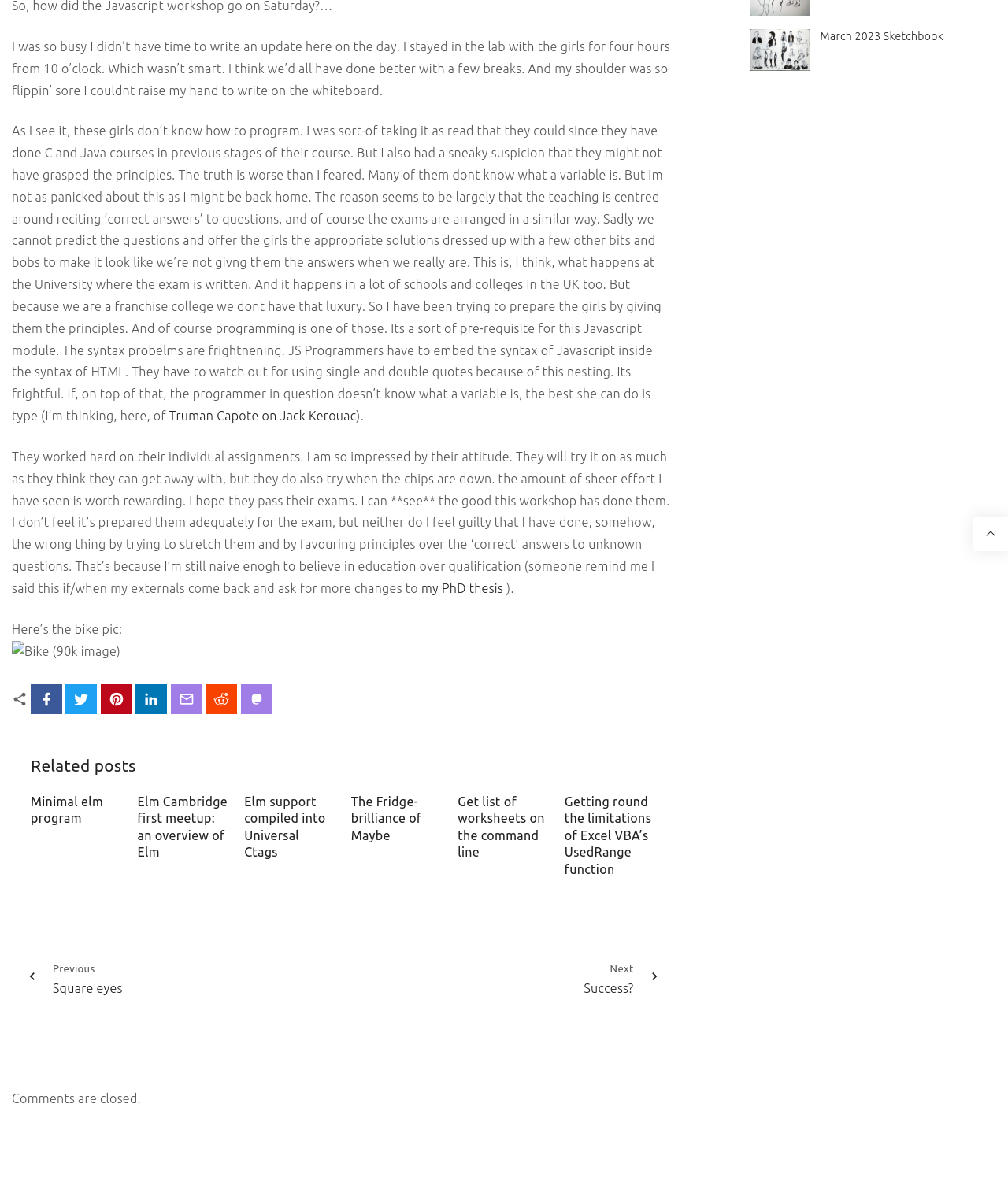From the element description: "Truman Capote on Jack Kerouac", extract the bounding box coordinates of the UI element. The coordinates should be expressed as four float numbers between 0 and 1, in the order [left, top, right, bottom].

[0.168, 0.342, 0.353, 0.354]